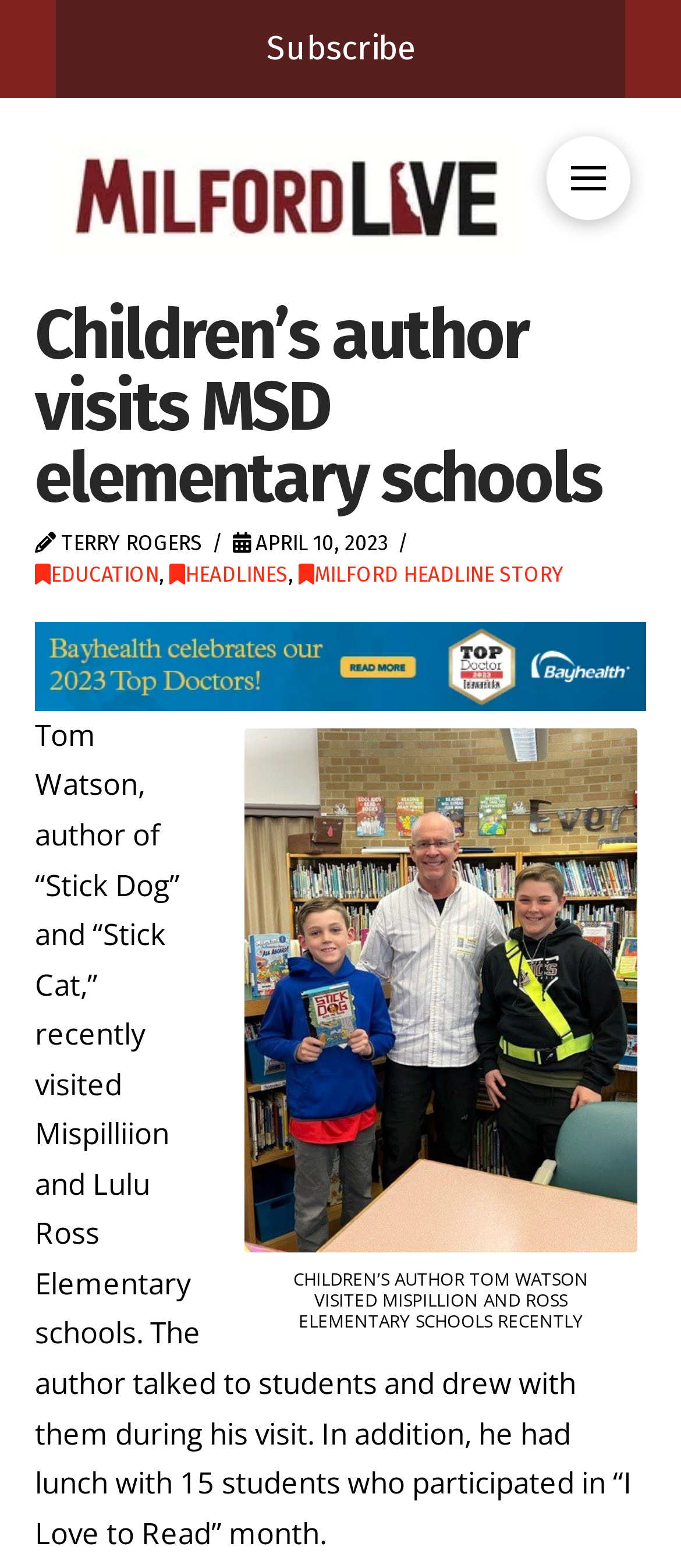Determine the bounding box coordinates of the clickable region to follow the instruction: "Read the article by TERRY ROGERS".

[0.082, 0.339, 0.297, 0.355]